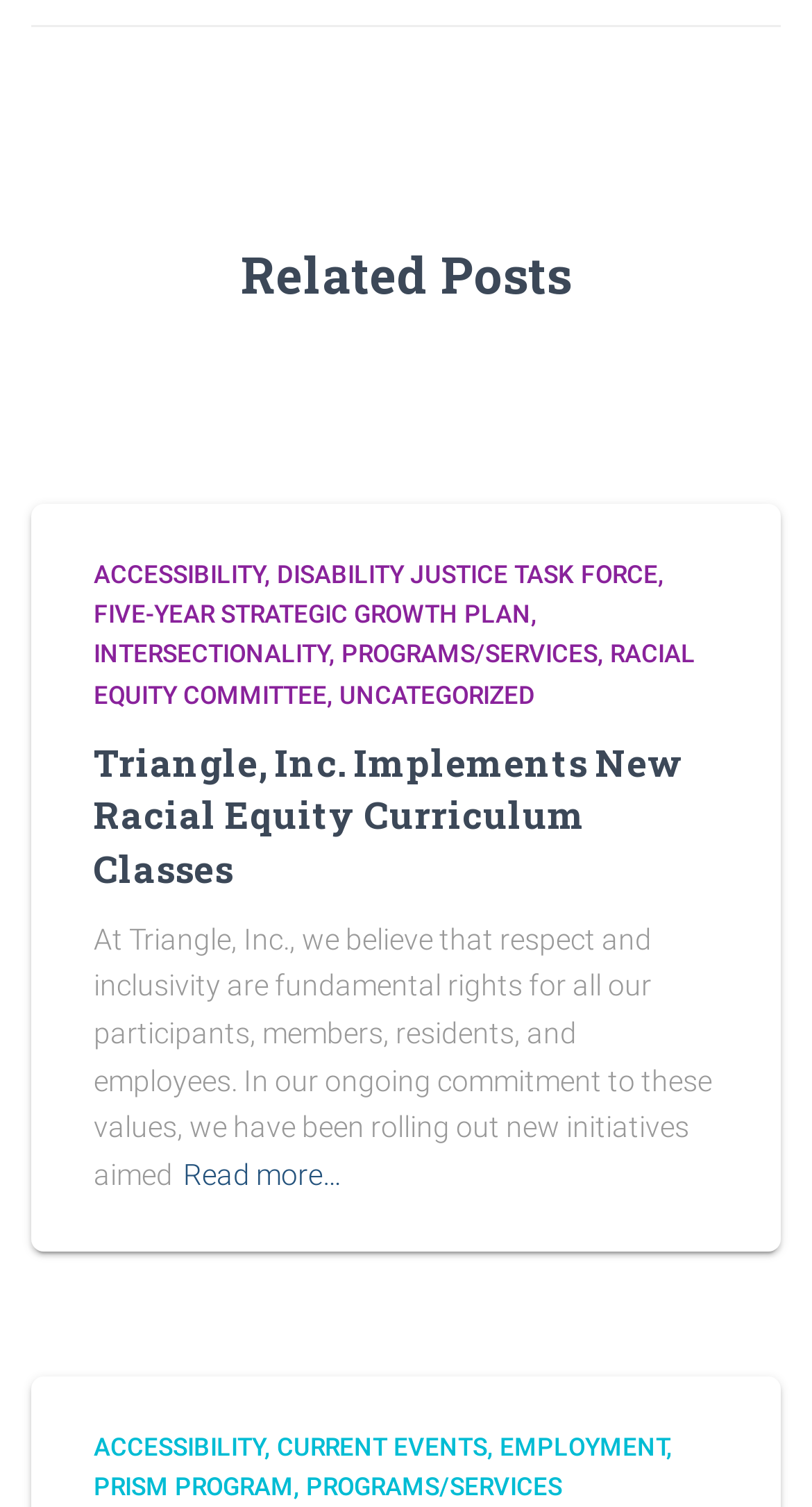Please locate the bounding box coordinates of the region I need to click to follow this instruction: "Click on 'ACCESSIBILITY'".

[0.115, 0.371, 0.341, 0.391]